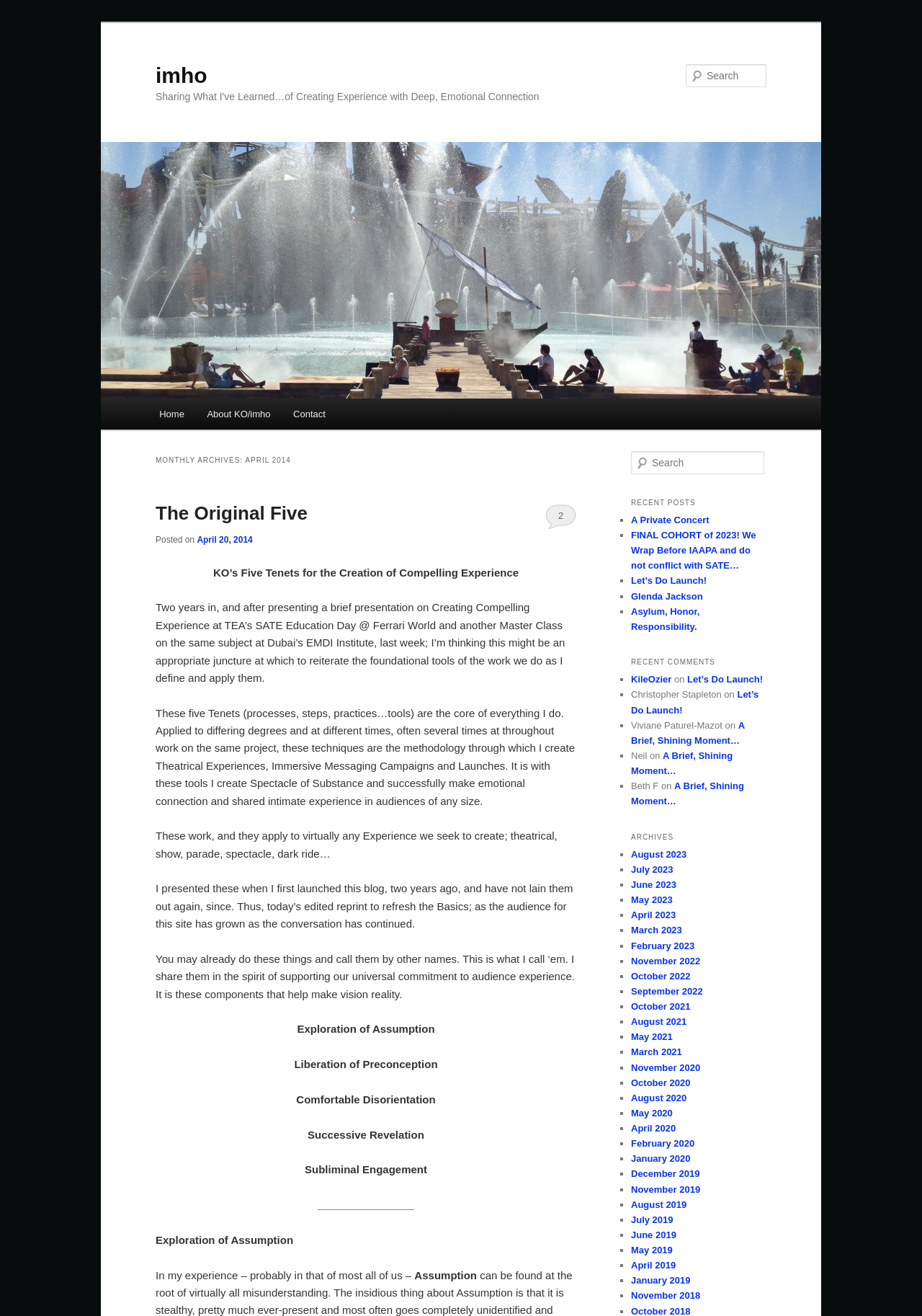What are the recent posts listed on the webpage?
Please use the image to provide a one-word or short phrase answer.

A Private Concert, FINAL COHORT of 2023!, Let’s Do Launch!, Glenda Jackson, Asylum, Honor, Responsibility.